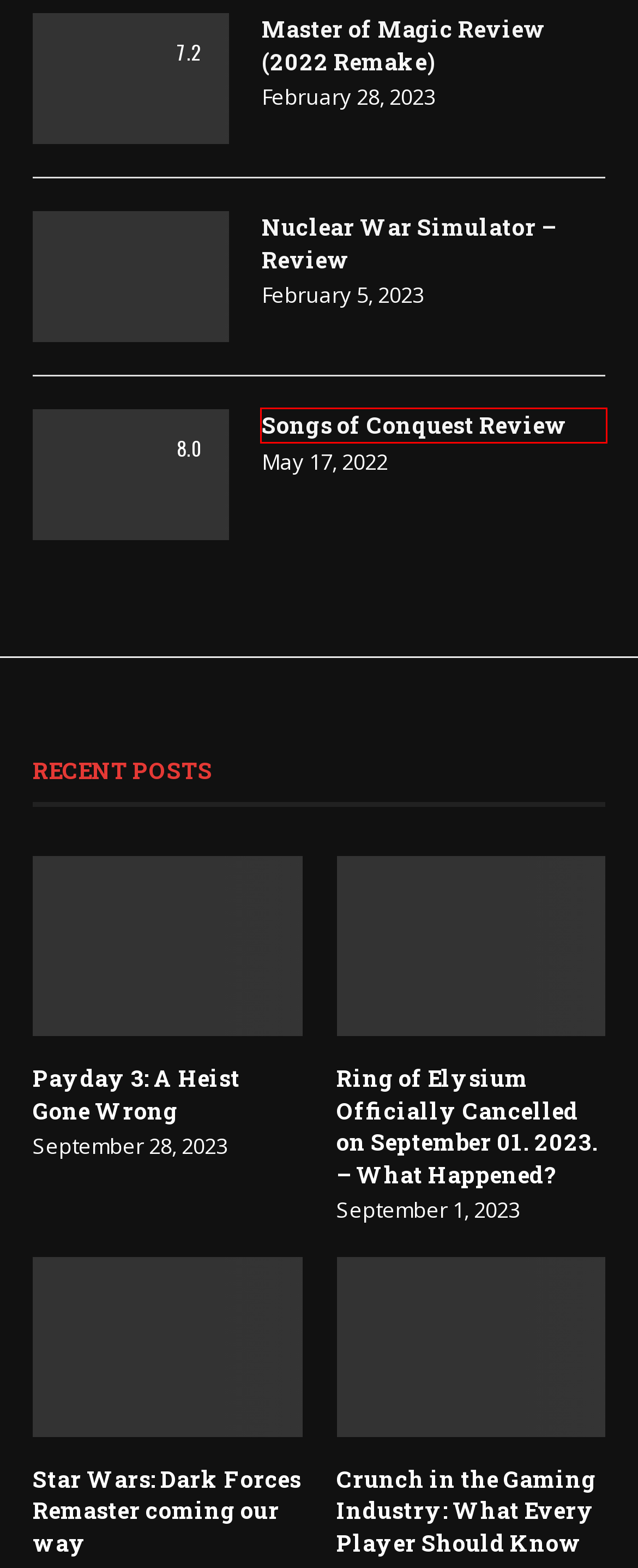You are given a screenshot of a webpage with a red rectangle bounding box around a UI element. Select the webpage description that best matches the new webpage after clicking the element in the bounding box. Here are the candidates:
A. Star Wars: Dark Forces Remaster coming our way - Have You Played
B. Ring of Elysium Officially Cancelled on September 01. 2023. - What Happened? - Have You Played
C. Songs of Conquest Review - Have You Played
D. Crunch in the Gaming Industry: What Every Player Should Know - Have You Played
E. How to become a Better Player in World of Warcraft? - Have You Played
F. Payday 3: A Heist Gone Wrong - Have You Played
G. Nuclear War Simulator - Review - Have You Played
H. Master of Magic Review (2022 Remake) - Have You Played

C